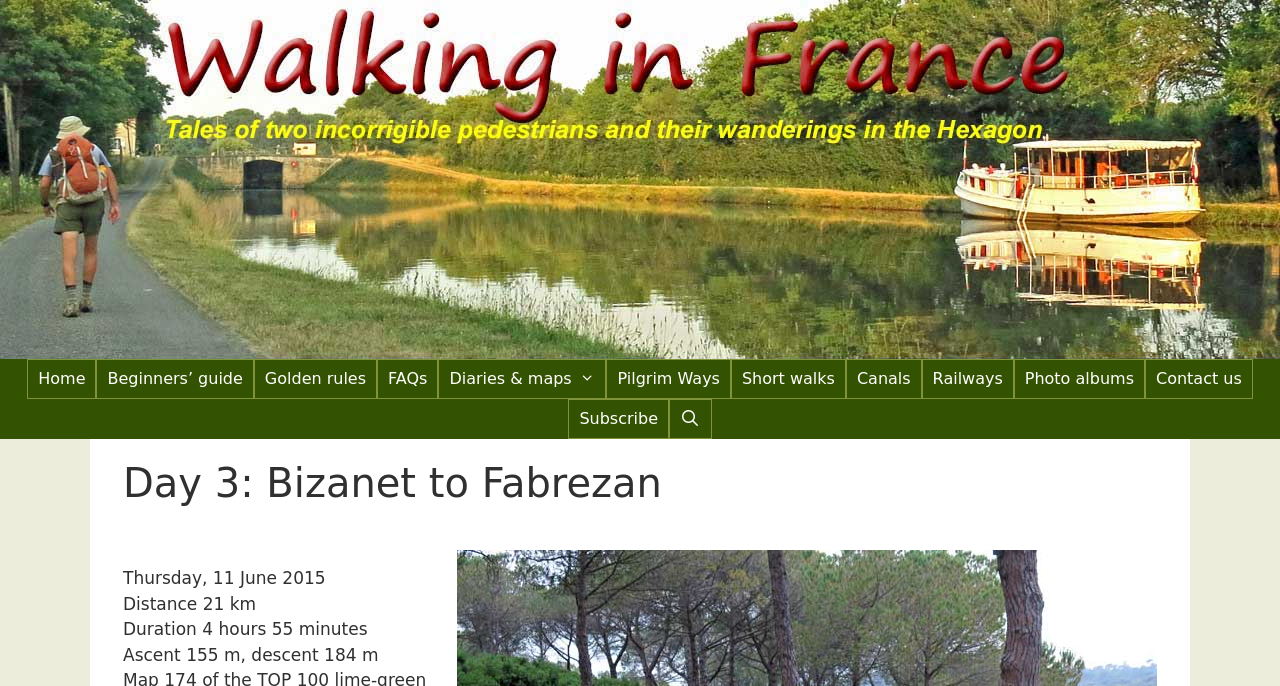Use the details in the image to answer the question thoroughly: 
How many links are in the navigation menu?

I counted the number of link elements under the navigation element with the description 'Primary', which are 'Home', 'Beginners’ guide', 'Golden rules', 'FAQs', 'Diaries & maps', 'Pilgrim Ways', 'Short walks', 'Canals', 'Railways', 'Photo albums', 'Contact us', 'Subscribe', and 'Open Search Bar'.